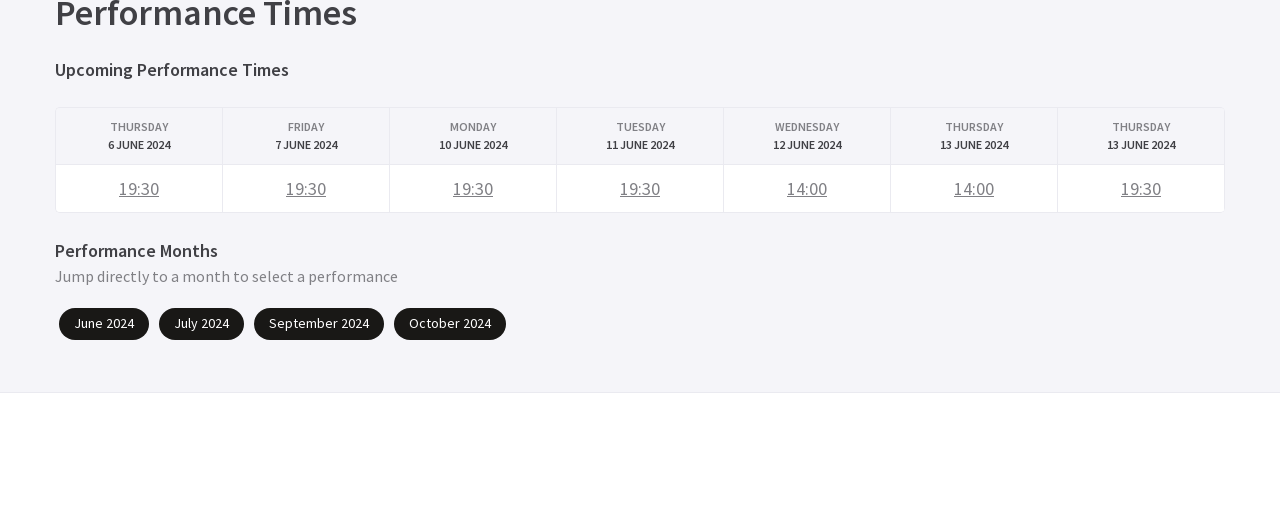Find the bounding box coordinates for the area that must be clicked to perform this action: "Select June 2024 performances".

[0.046, 0.582, 0.116, 0.642]